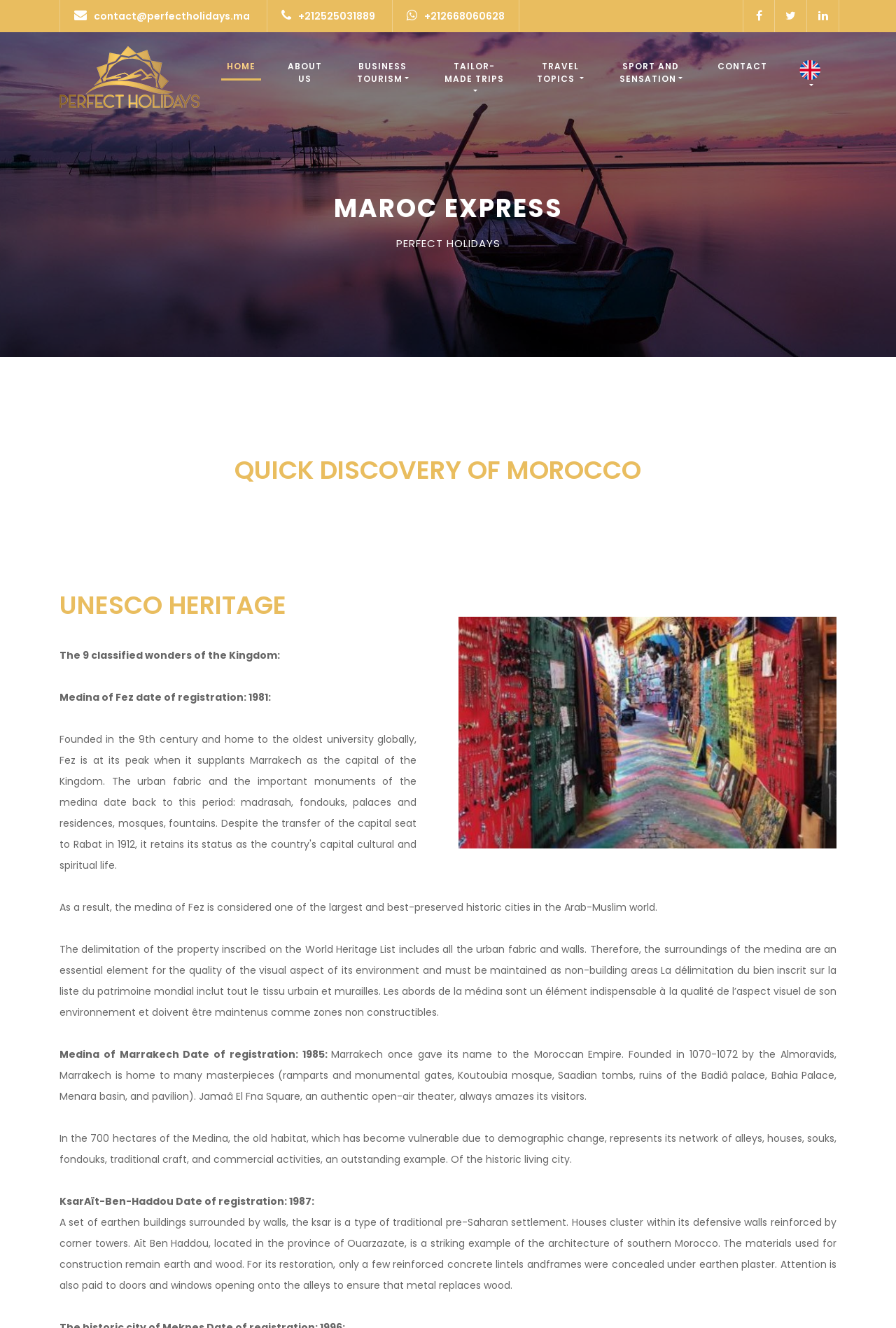What is the company's contact email?
Please look at the screenshot and answer using one word or phrase.

contact@perfectholidays.ma